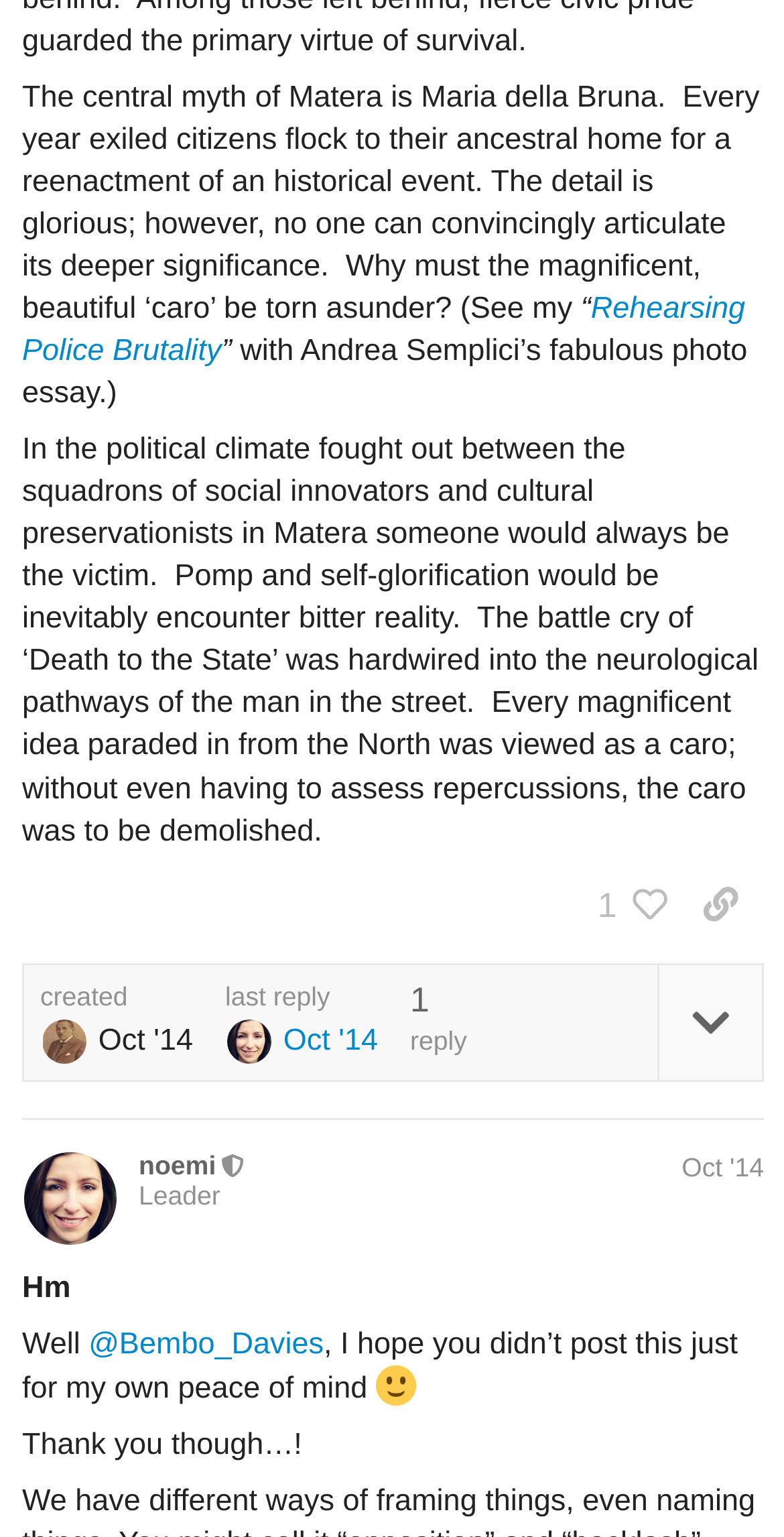Provide the bounding box coordinates of the area you need to click to execute the following instruction: "Expand topic details".

[0.838, 0.628, 0.972, 0.702]